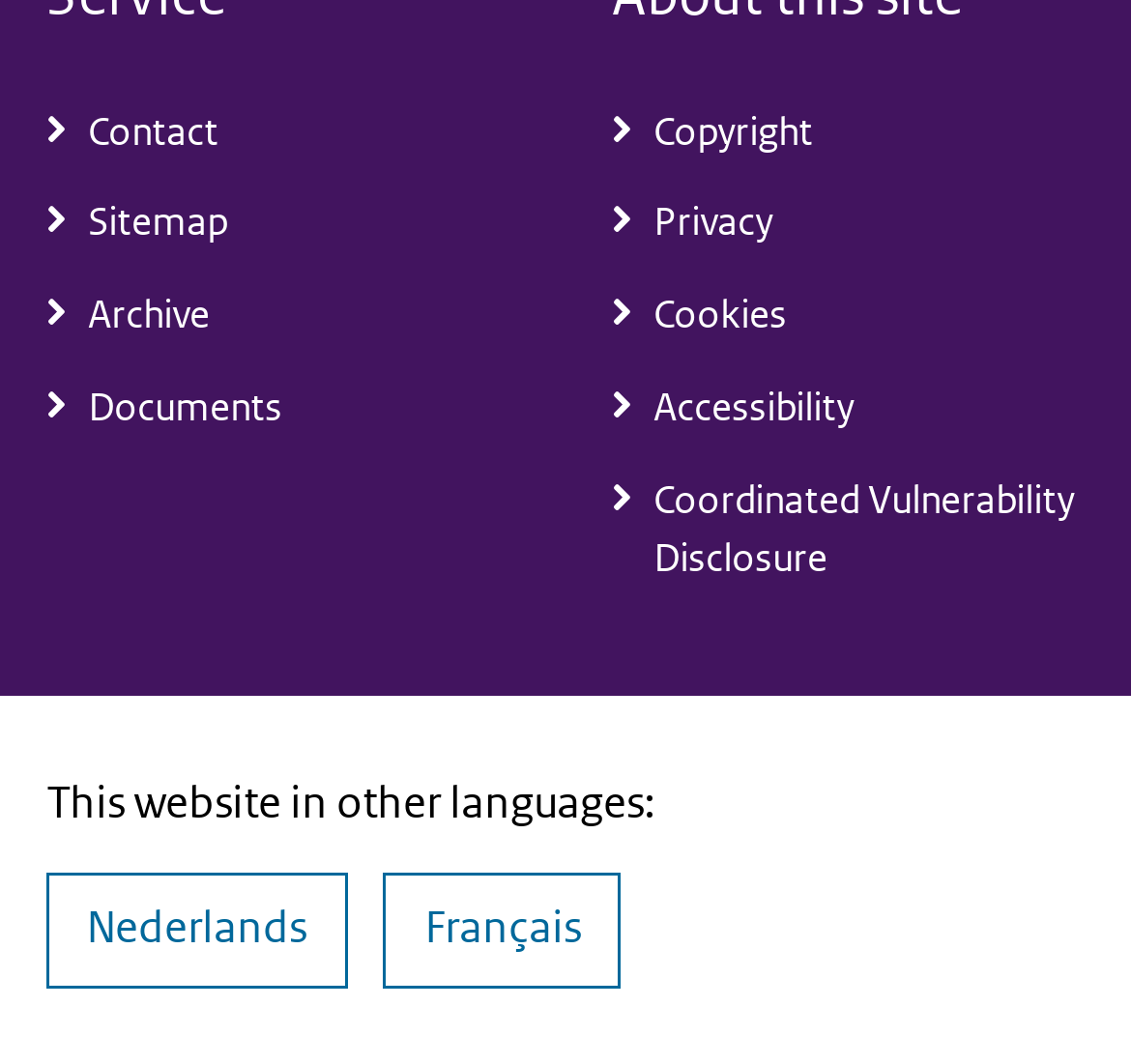Locate the bounding box for the described UI element: "Coordinated Vulnerability Disclosure". Ensure the coordinates are four float numbers between 0 and 1, formatted as [left, top, right, bottom].

[0.541, 0.428, 0.959, 0.567]